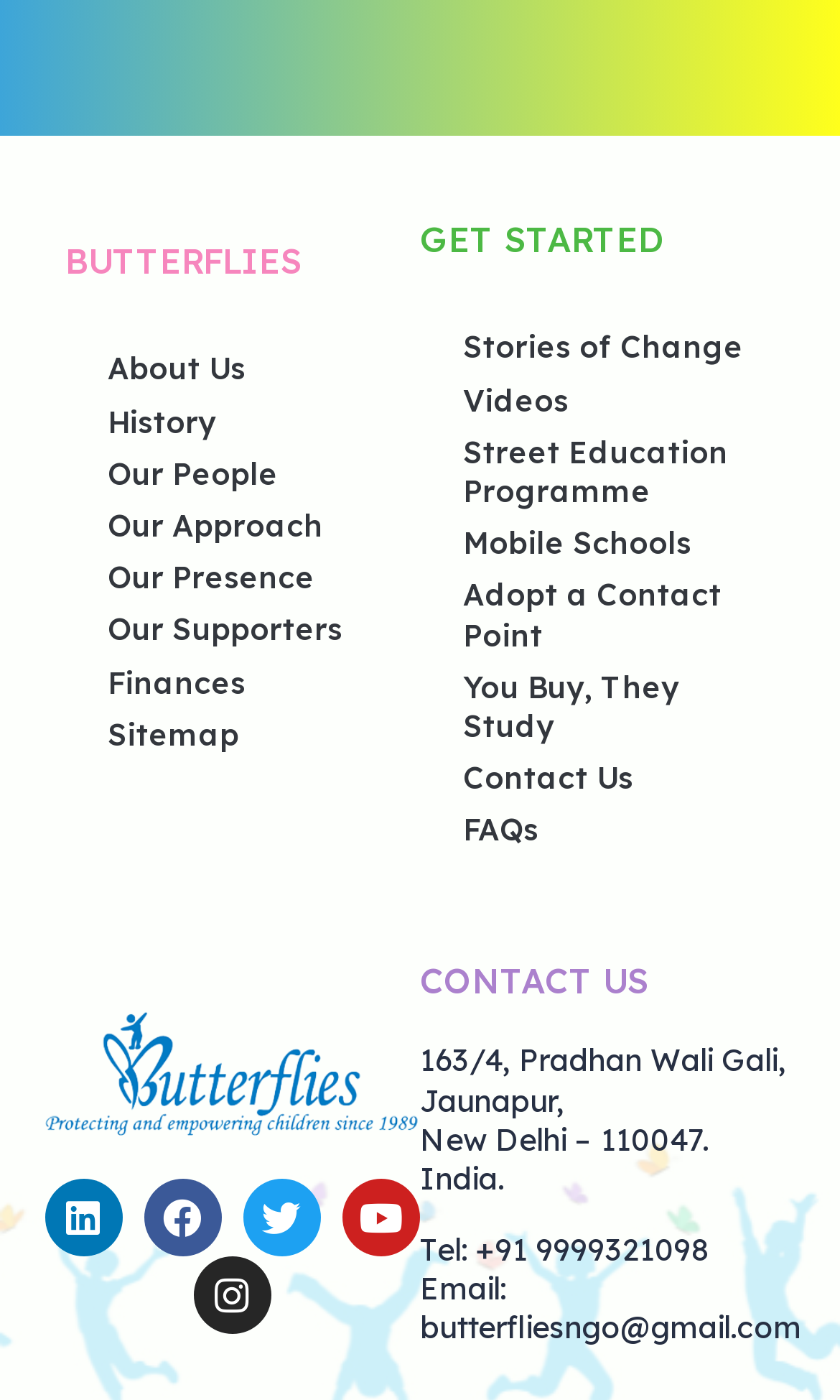What is the phone number of the organization?
Using the image, provide a concise answer in one word or a short phrase.

+91 9999321098